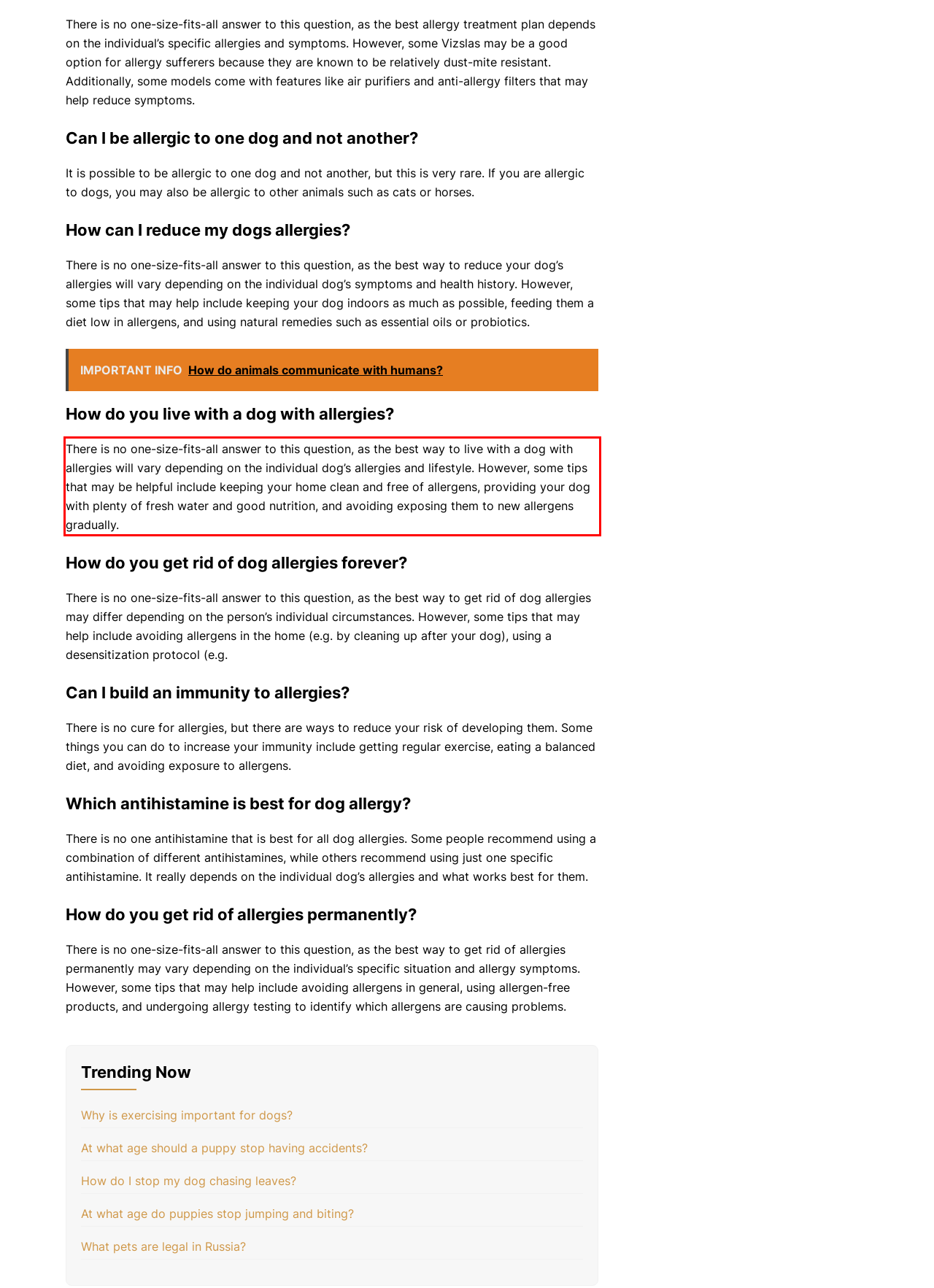Using OCR, extract the text content found within the red bounding box in the given webpage screenshot.

There is no one-size-fits-all answer to this question, as the best way to live with a dog with allergies will vary depending on the individual dog’s allergies and lifestyle. However, some tips that may be helpful include keeping your home clean and free of allergens, providing your dog with plenty of fresh water and good nutrition, and avoiding exposing them to new allergens gradually.